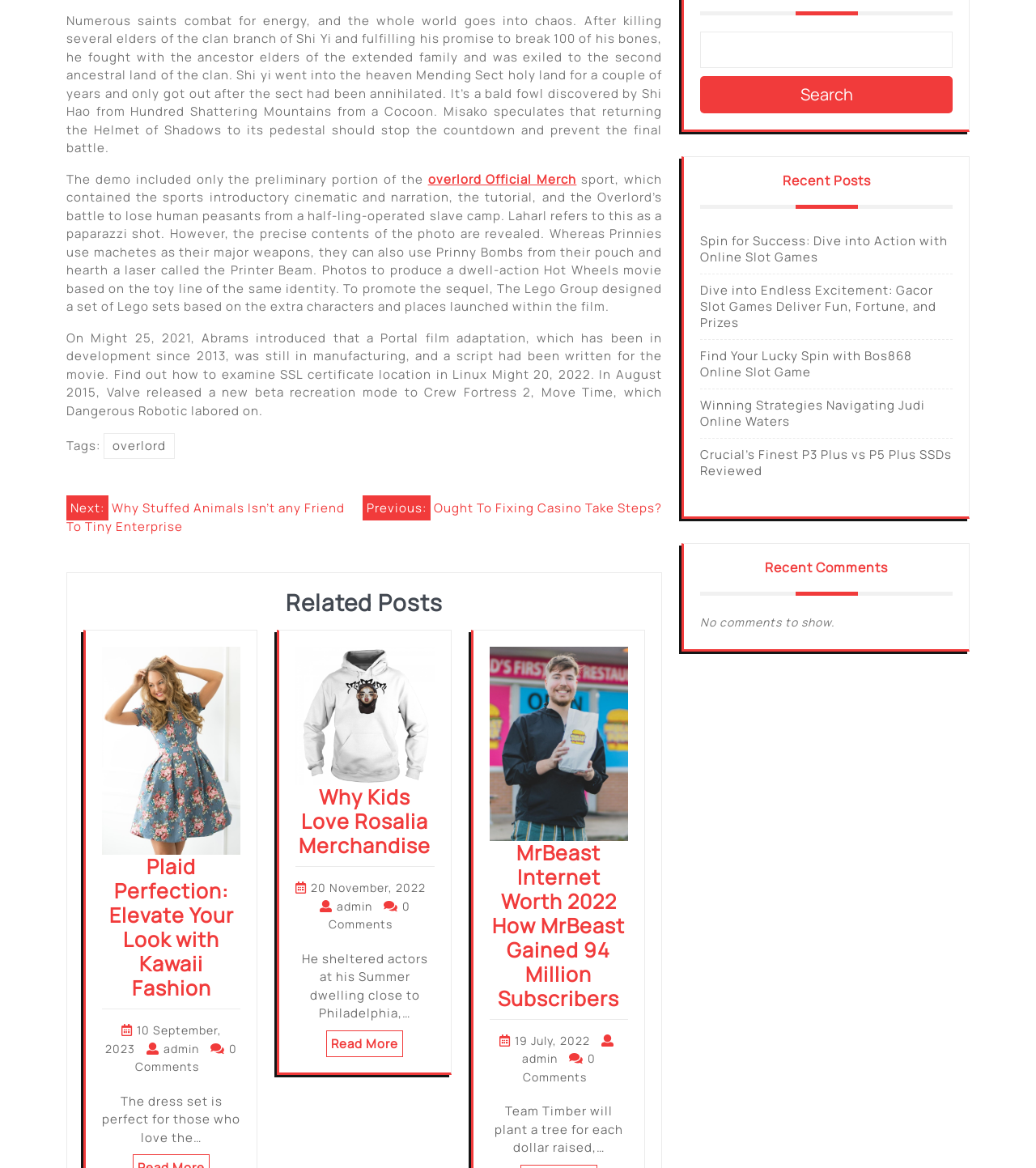From the element description Read More, predict the bounding box coordinates of the UI element. The coordinates must be specified in the format (top-left x, top-left y, bottom-right x, bottom-right y) and should be within the 0 to 1 range.

[0.315, 0.882, 0.389, 0.905]